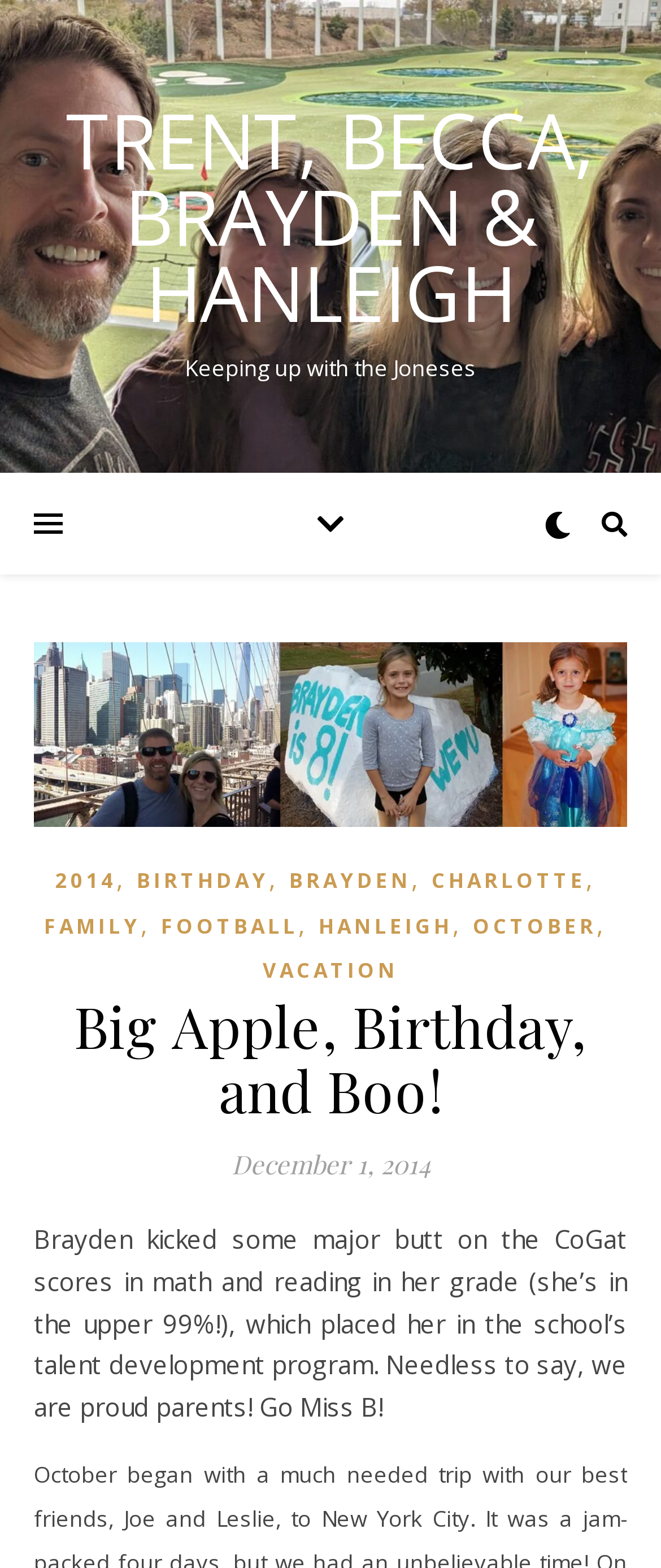What is Brayden's achievement in math and reading?
Using the picture, provide a one-word or short phrase answer.

Upper 99% in CoGat scores